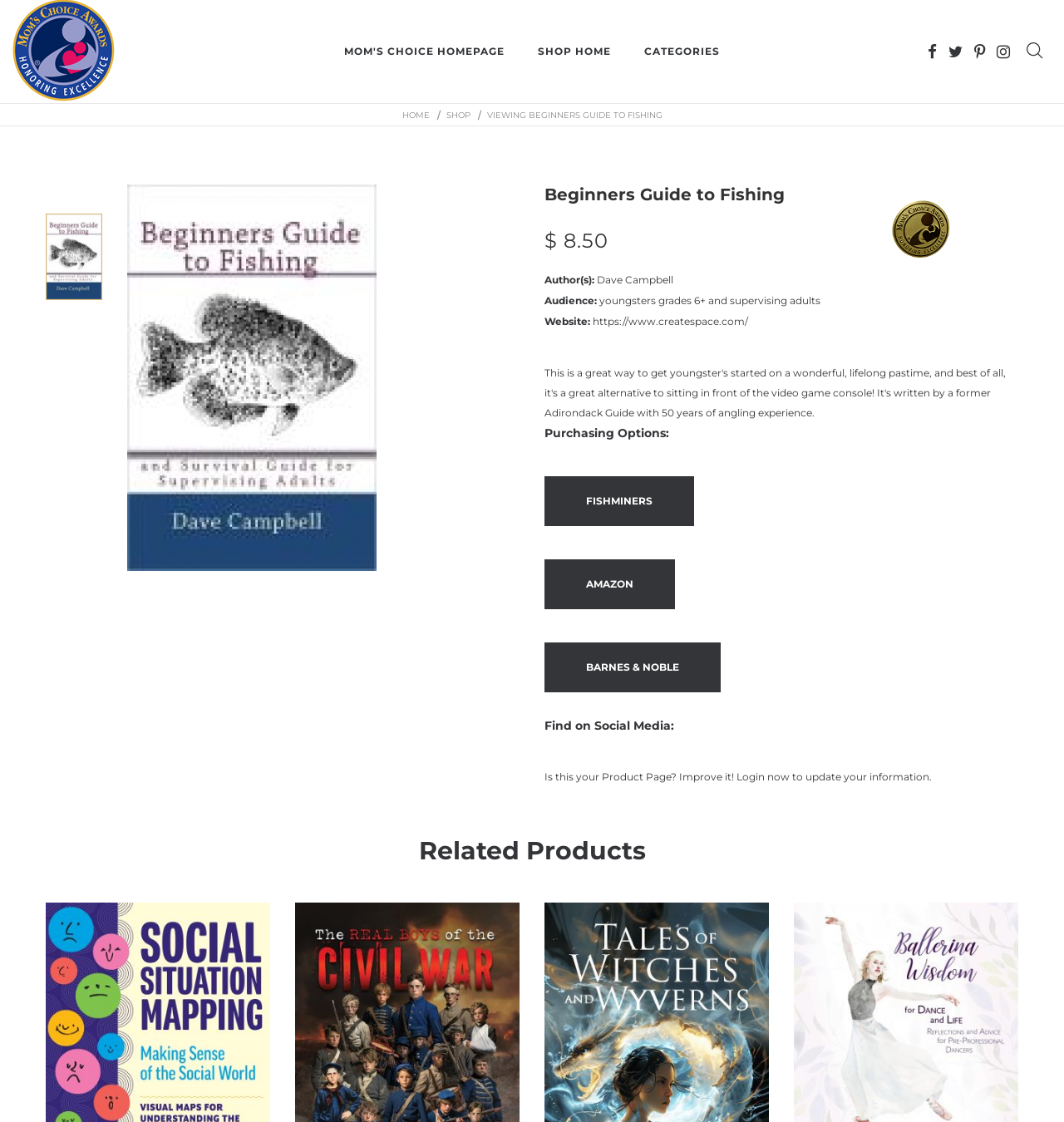Kindly determine the bounding box coordinates for the area that needs to be clicked to execute this instruction: "login to update product information".

[0.692, 0.687, 0.876, 0.698]